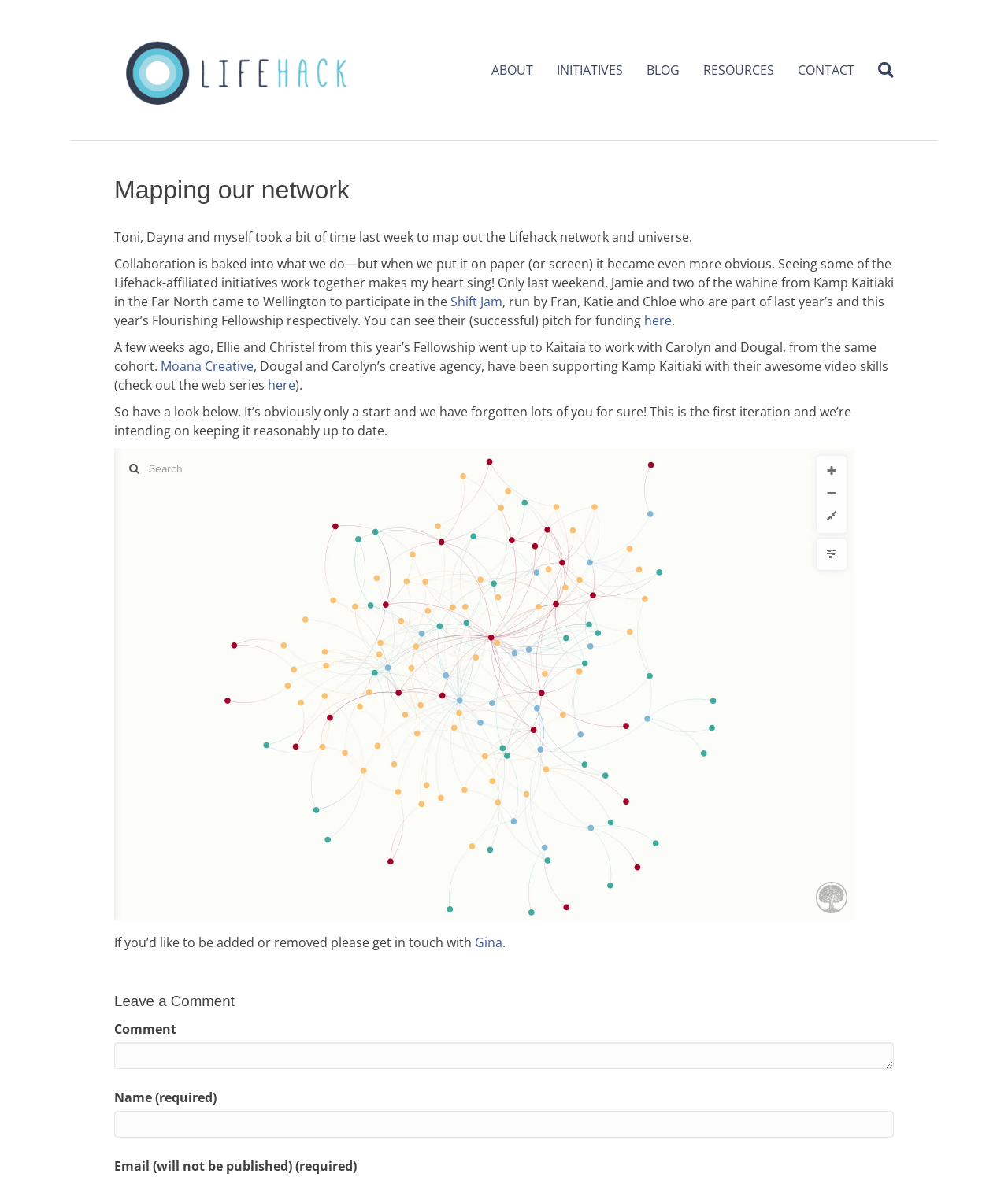Specify the bounding box coordinates of the region I need to click to perform the following instruction: "Leave a comment". The coordinates must be four float numbers in the range of 0 to 1, i.e., [left, top, right, bottom].

[0.113, 0.886, 0.887, 0.908]